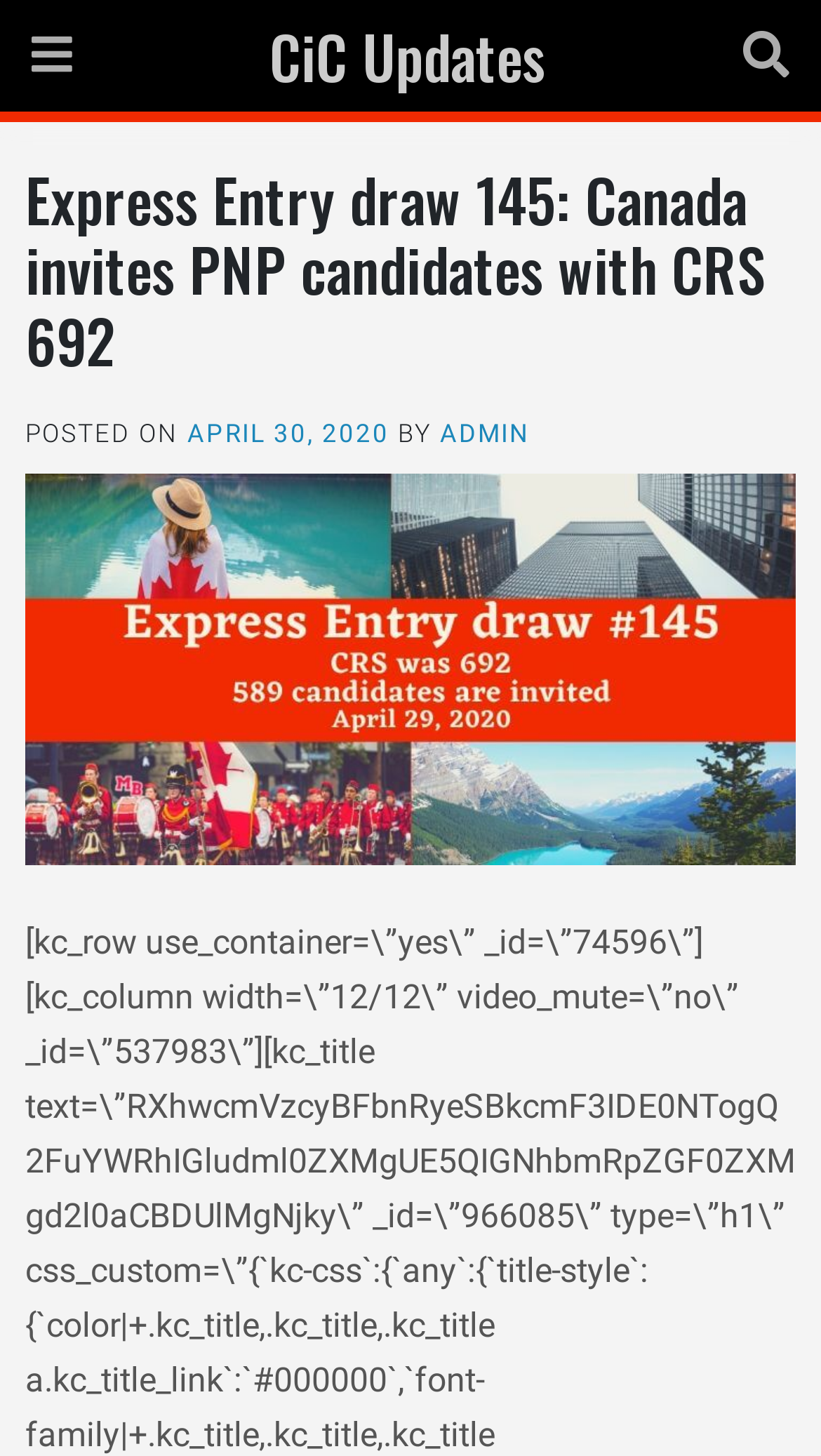Who is the author of the article?
Please provide a single word or phrase answer based on the image.

ADMIN